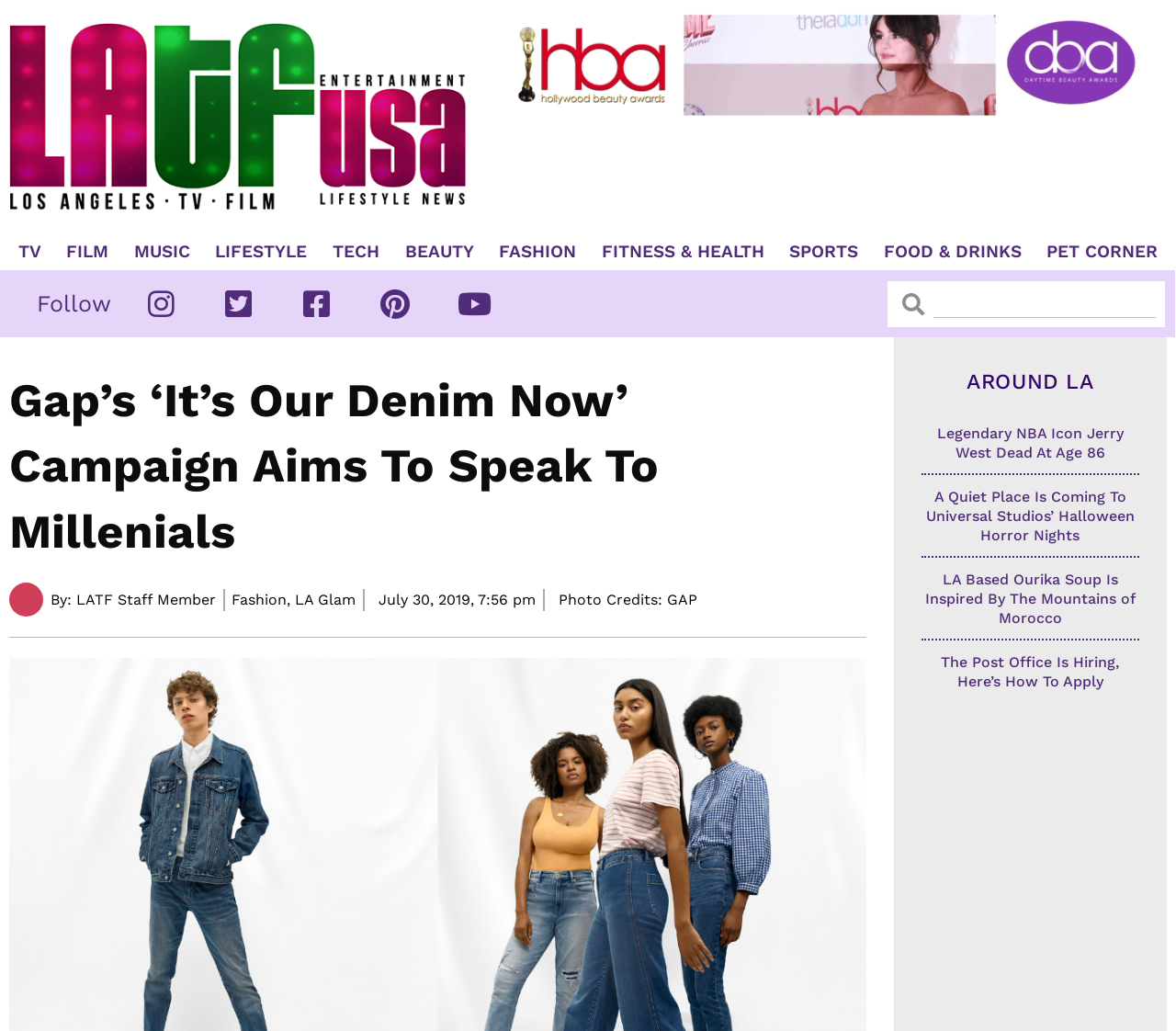Please identify the bounding box coordinates of the element's region that needs to be clicked to fulfill the following instruction: "Click on TV". The bounding box coordinates should consist of four float numbers between 0 and 1, i.e., [left, top, right, bottom].

[0.008, 0.235, 0.043, 0.253]